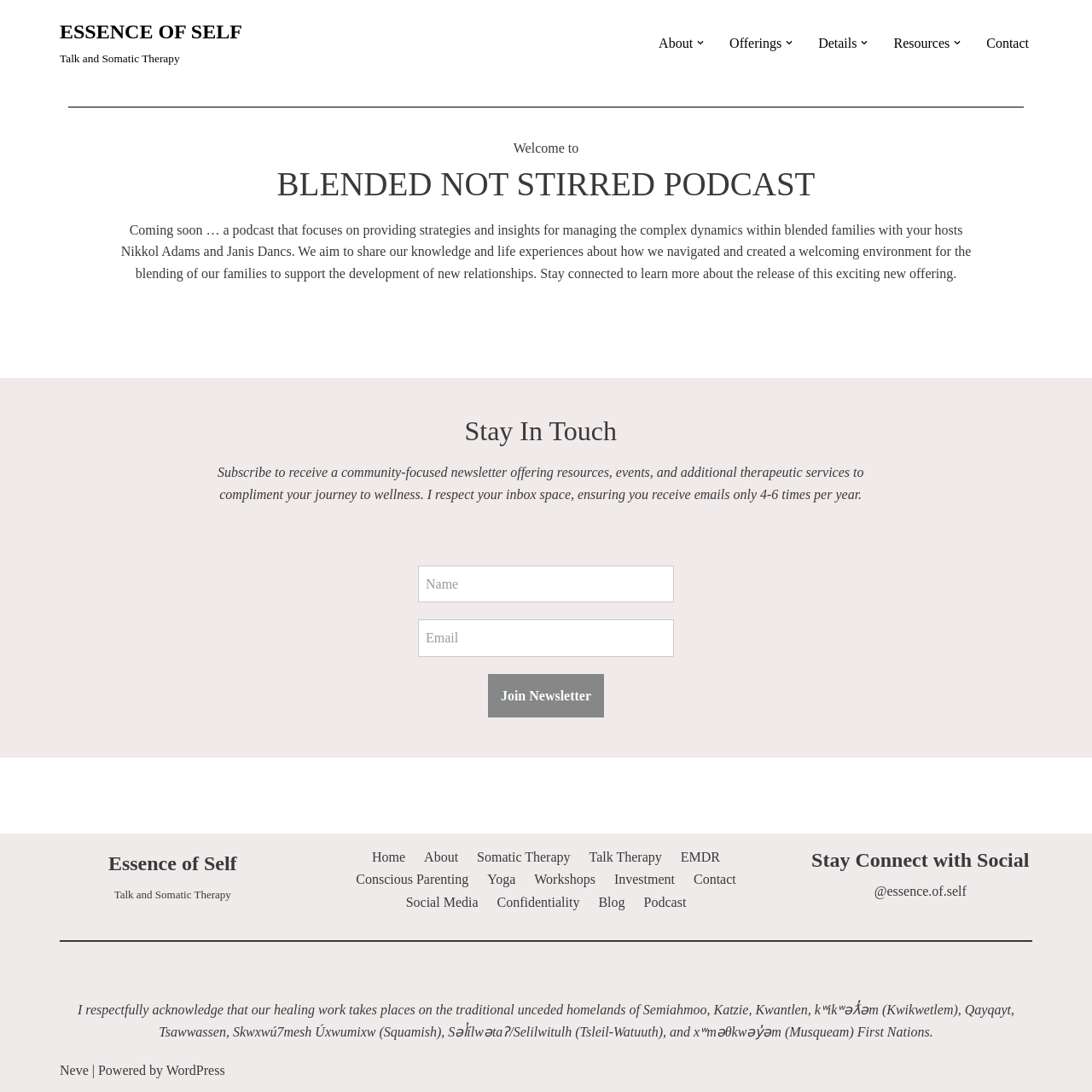Identify the bounding box coordinates for the region to click in order to carry out this instruction: "Click on the One Stop Ferry Booking image". Provide the coordinates using four float numbers between 0 and 1, formatted as [left, top, right, bottom].

None